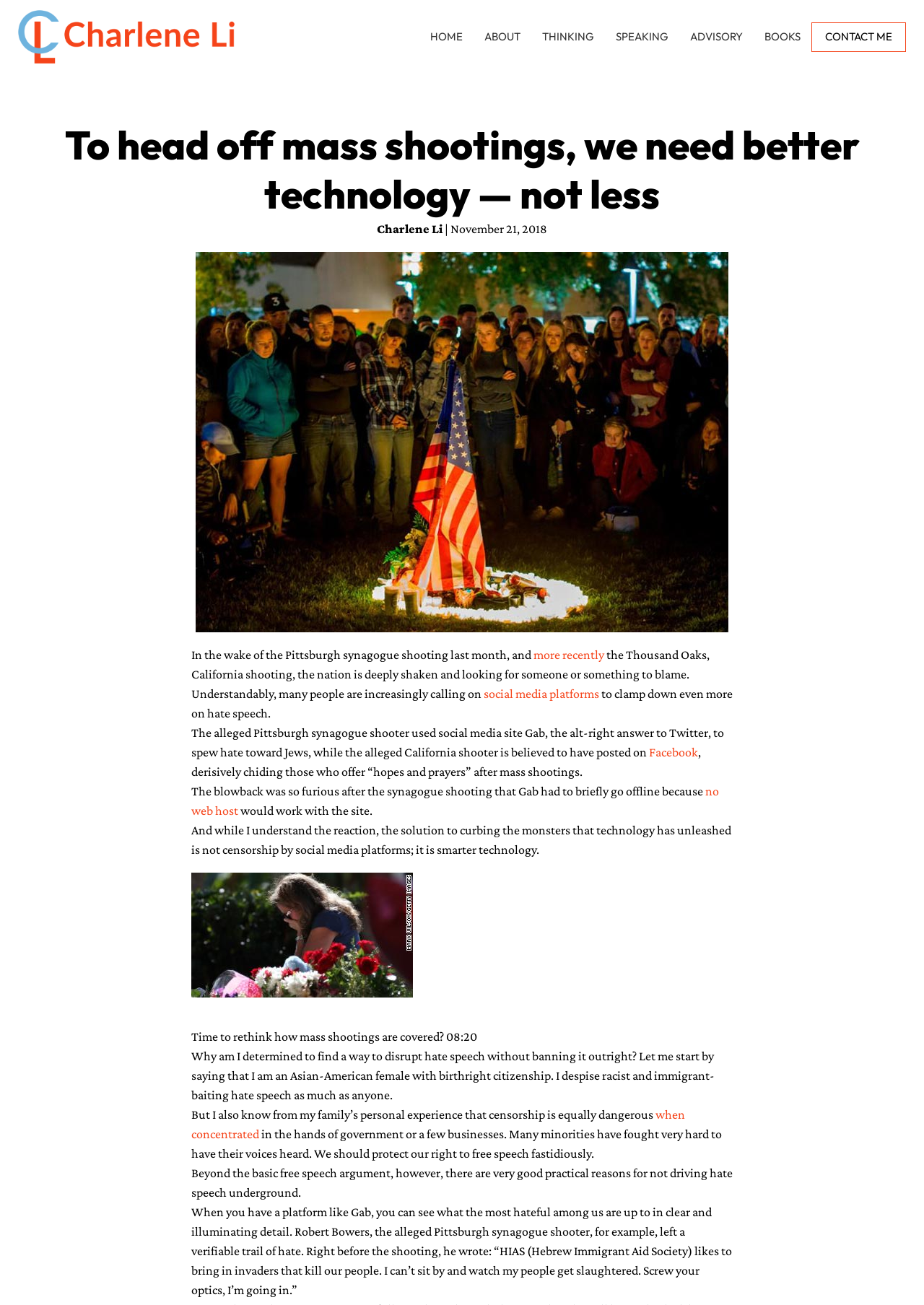Please identify the bounding box coordinates of the element's region that I should click in order to complete the following instruction: "Click the 'more recently' link". The bounding box coordinates consist of four float numbers between 0 and 1, i.e., [left, top, right, bottom].

[0.577, 0.496, 0.654, 0.507]